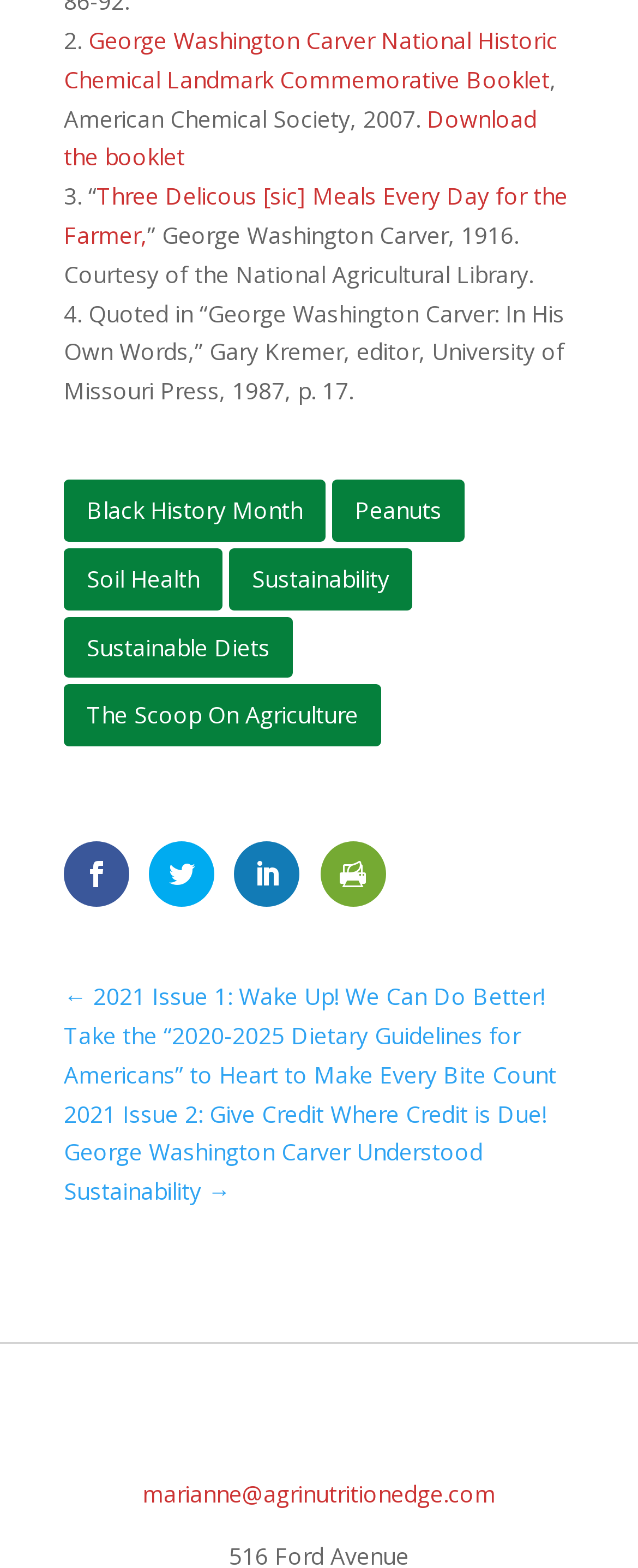Please locate the UI element described by "0 comments" and provide its bounding box coordinates.

None